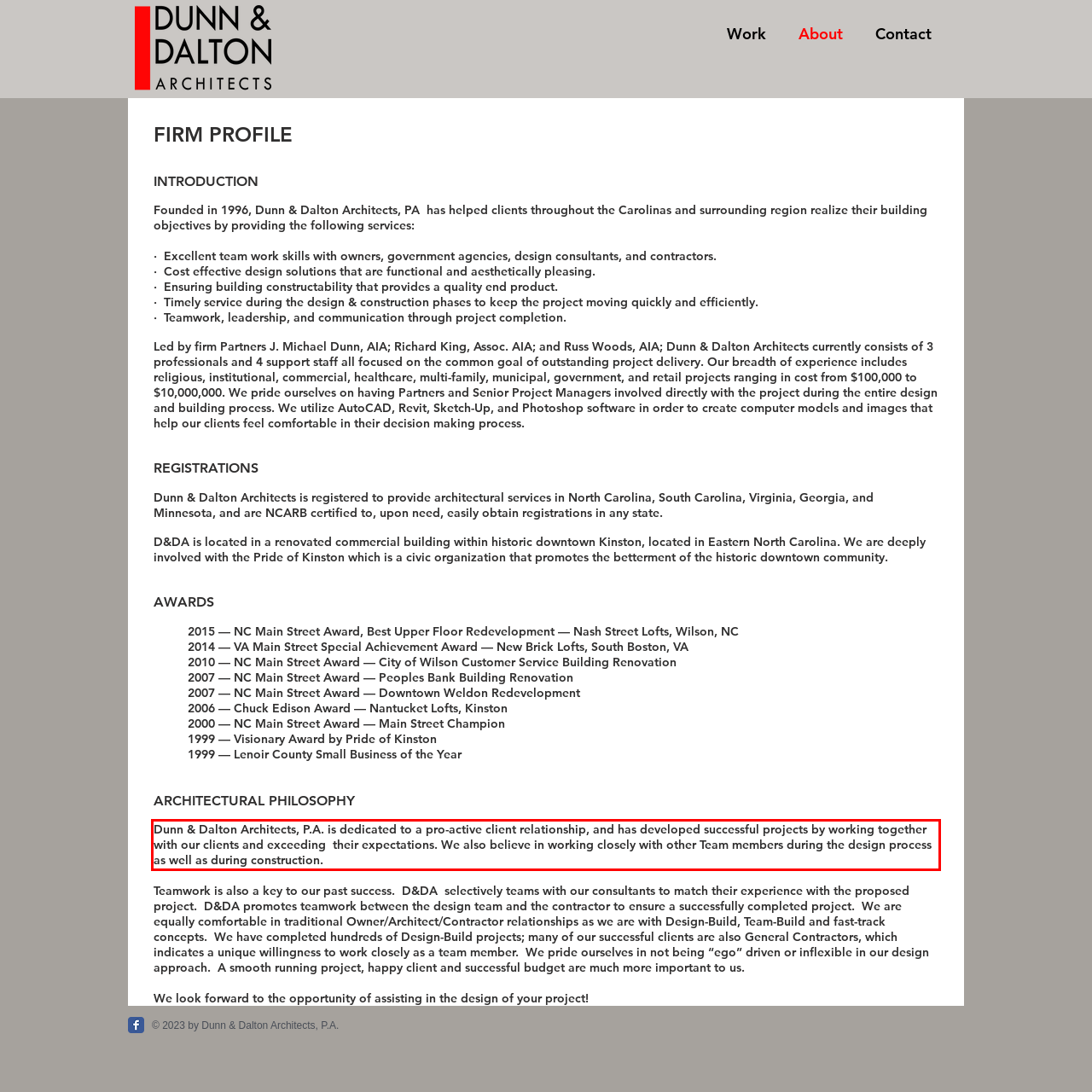Given the screenshot of a webpage, identify the red rectangle bounding box and recognize the text content inside it, generating the extracted text.

Dunn & Dalton Architects, P.A. is dedicated to a pro-active client relationship, and has developed successful projects by working together with our clients and exceeding their expectations. We also believe in working closely with other Team members during the design process as well as during construction.